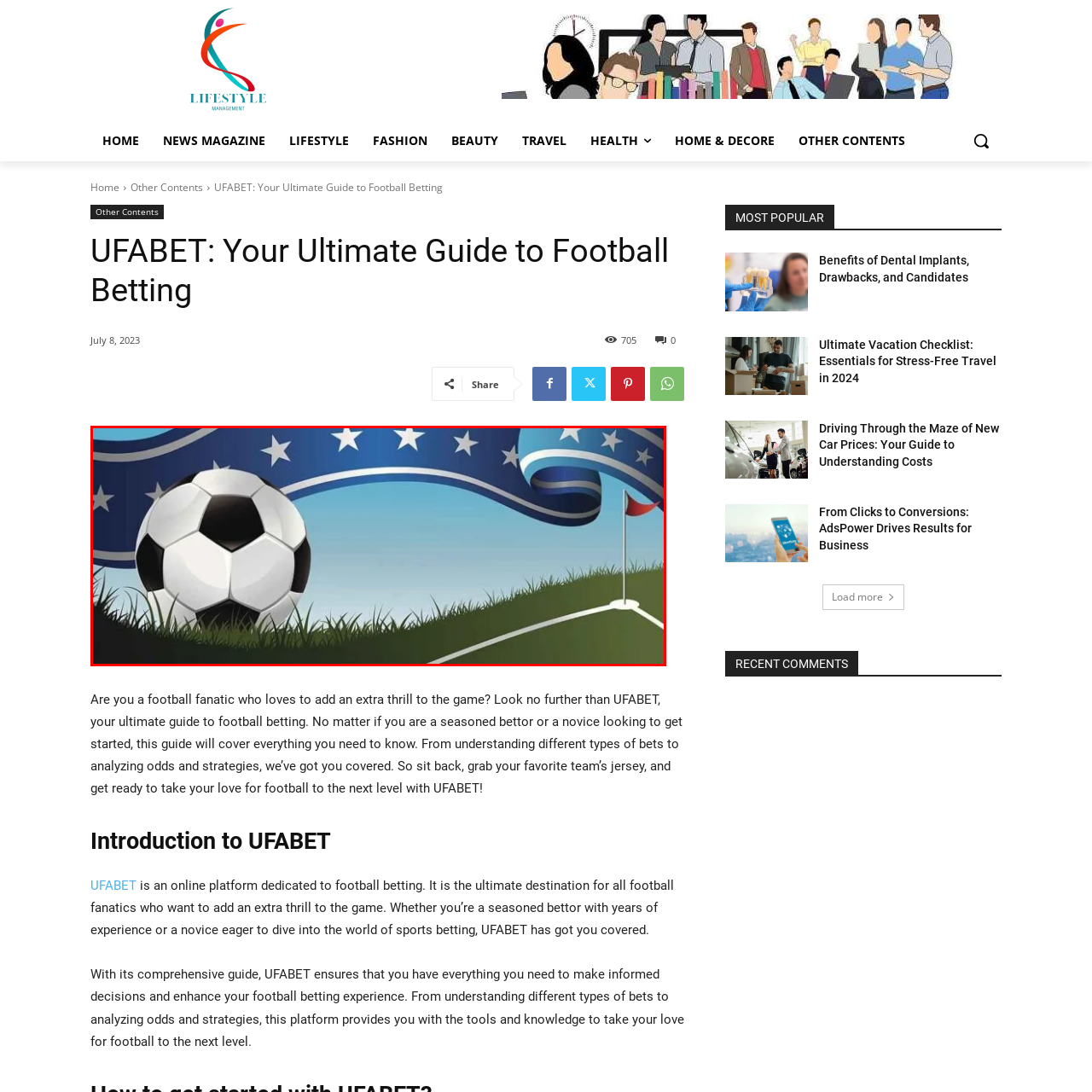What type of setting is hinted at by the golf hole flag?
Look closely at the portion of the image highlighted by the red bounding box and provide a comprehensive answer to the question.

The presence of a golf hole flag to the right of the composition suggests that the setting is related to sports and competition, as golf is a competitive sport and the flag is often used to mark the hole on a golf course.